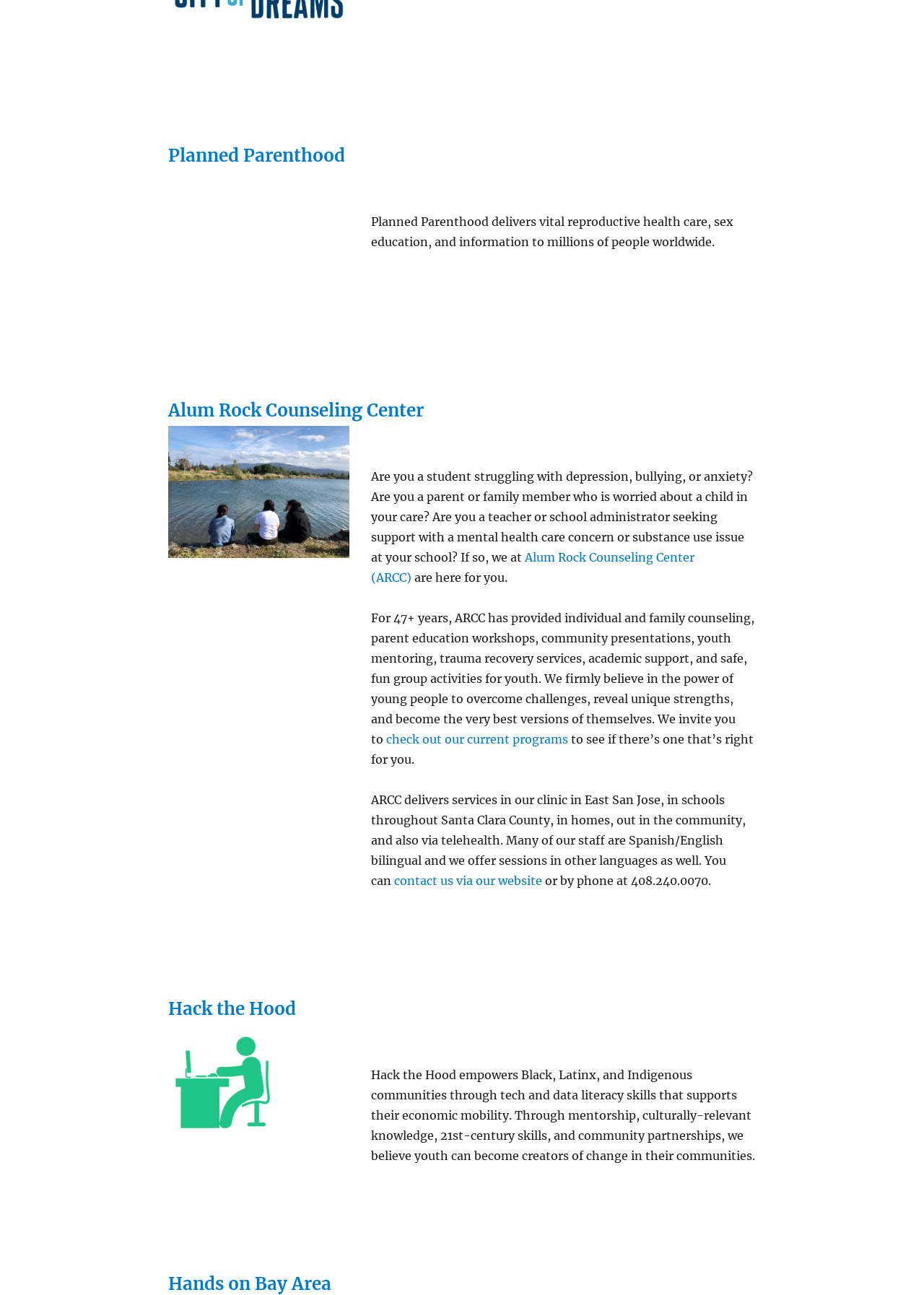Using the format (top-left x, top-left y, bottom-right x, bottom-right y), and given the element description, identify the bounding box coordinates within the screenshot: Hack the Hood

[0.182, 0.767, 0.818, 0.791]